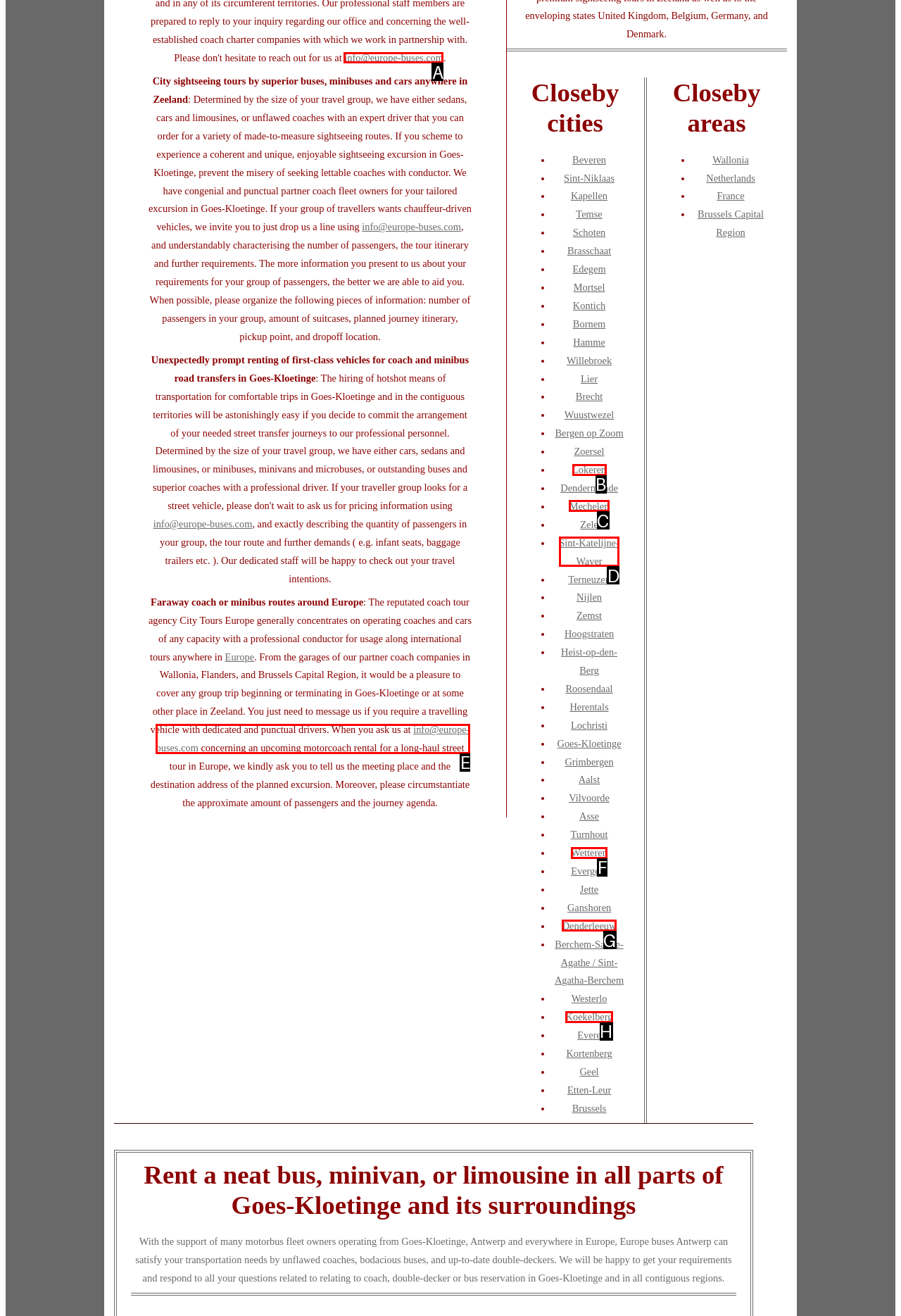Choose the HTML element to click for this instruction: Send an email to info@europe-buses.com Answer with the letter of the correct choice from the given options.

A